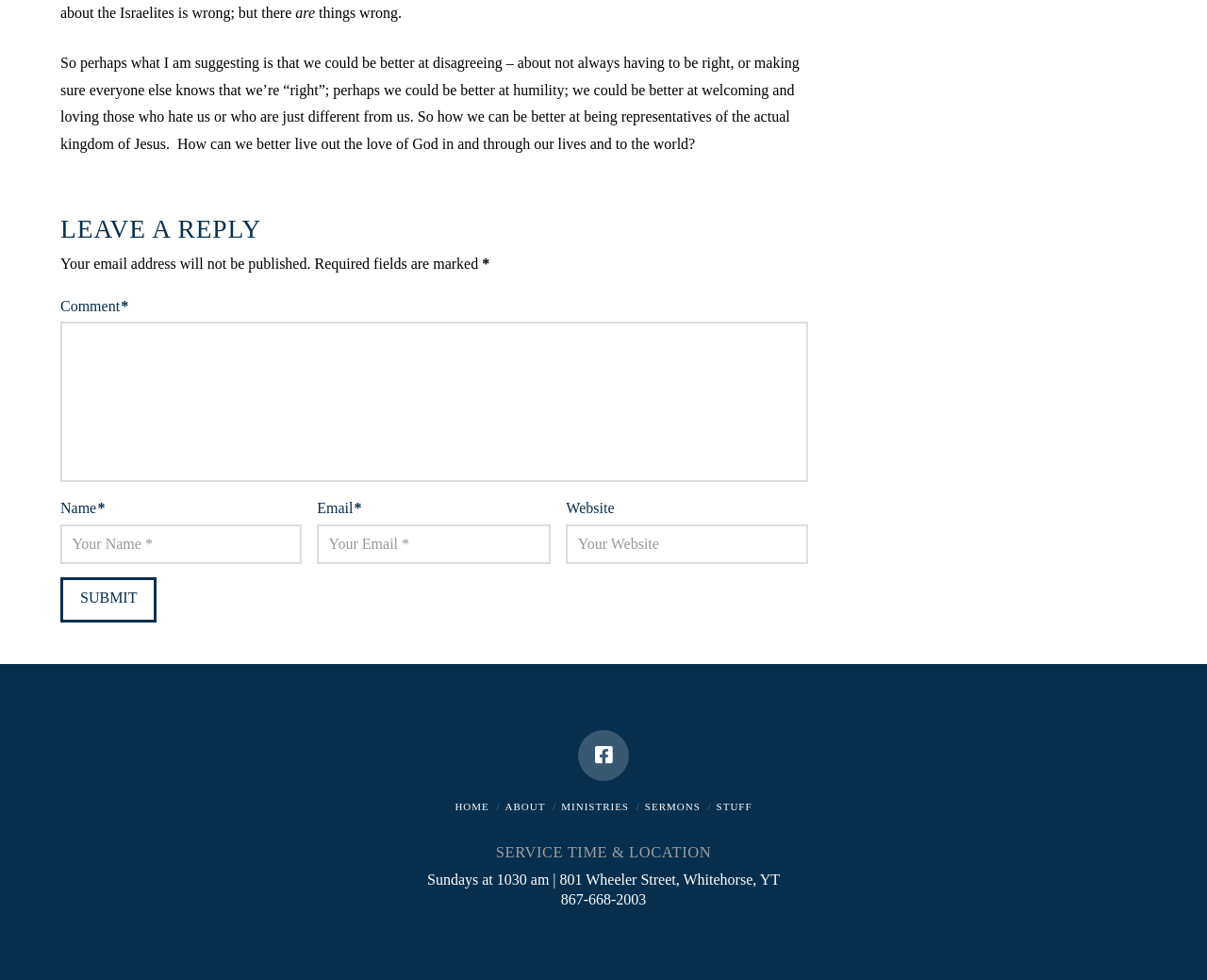What is the topic of the article?
Refer to the screenshot and deliver a thorough answer to the question presented.

The article appears to be discussing the importance of disagreeing and humility, as evident from the text 'So perhaps what I am suggesting is that we could be better at disagreeing – about not always having to be right, or making sure everyone else knows that we’re “right”; perhaps we could be better at humility; we could be better at welcoming and loving those who hate us or who are just different from us.'